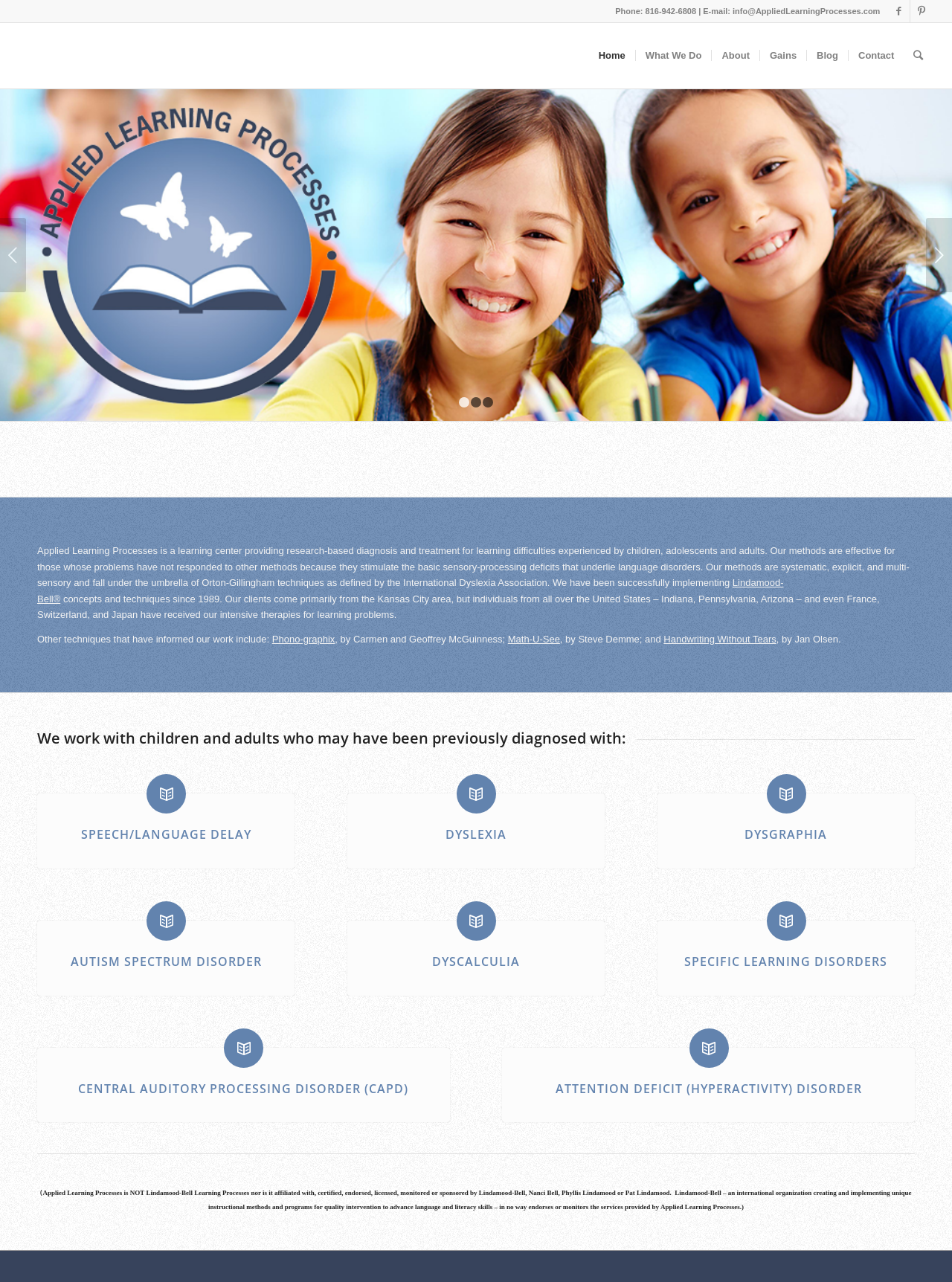Provide the bounding box coordinates for the UI element that is described as: "Autism Spectrum Disorder".

[0.074, 0.743, 0.275, 0.756]